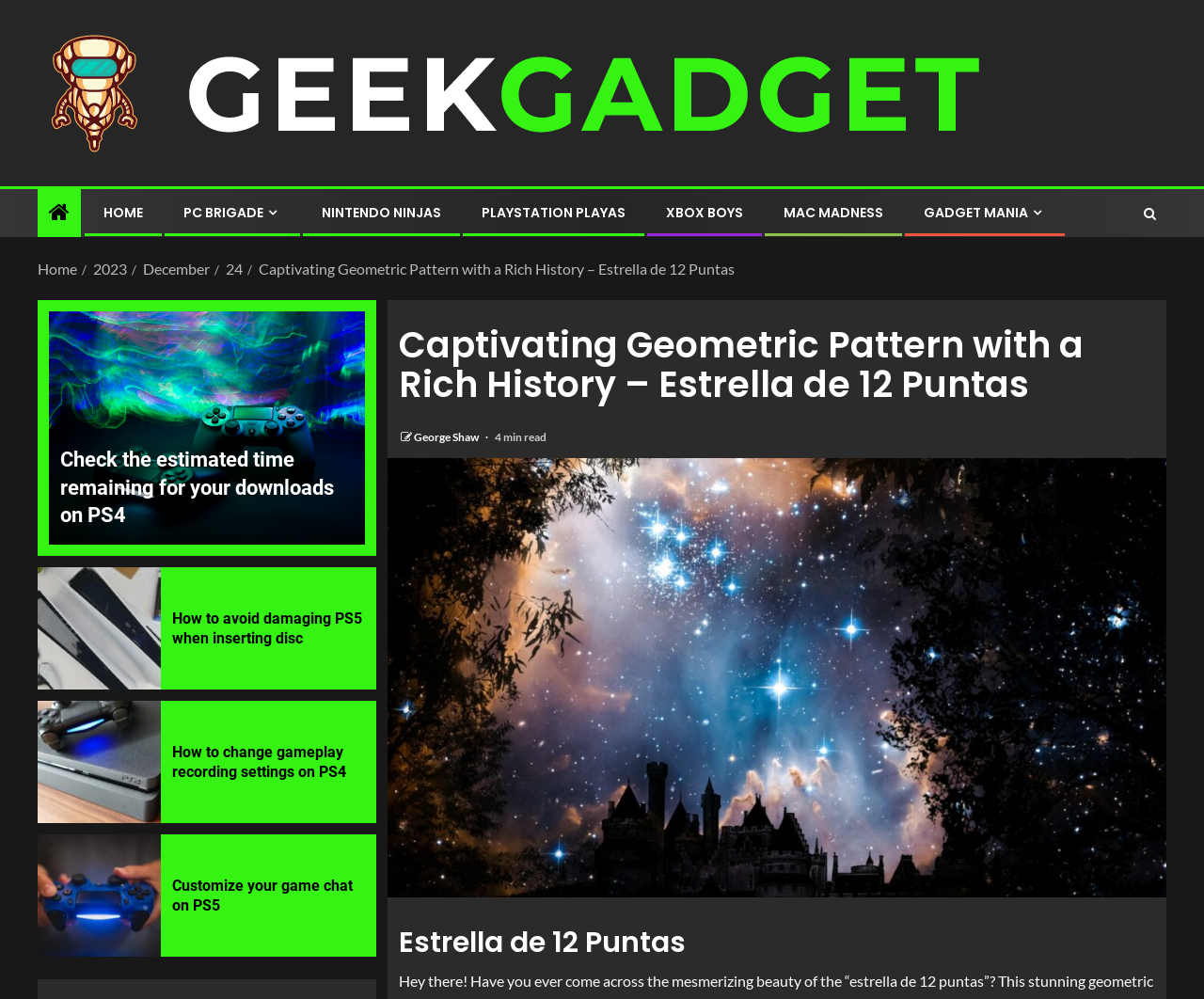Determine the bounding box for the UI element described here: "parent_node: 7 min read".

[0.041, 0.312, 0.303, 0.545]